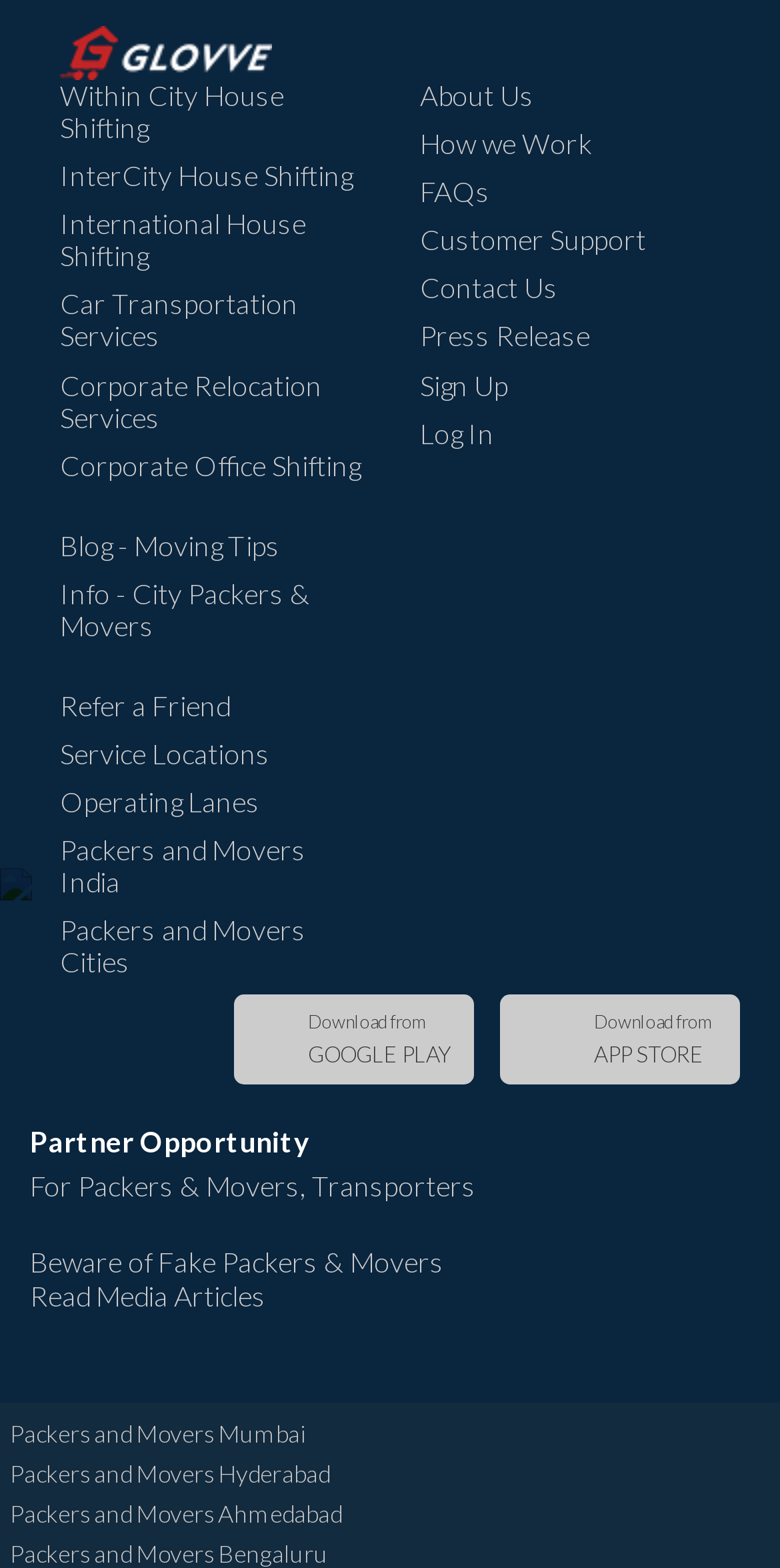Give a one-word or phrase response to the following question: What is the main service offered by this website?

House shifting